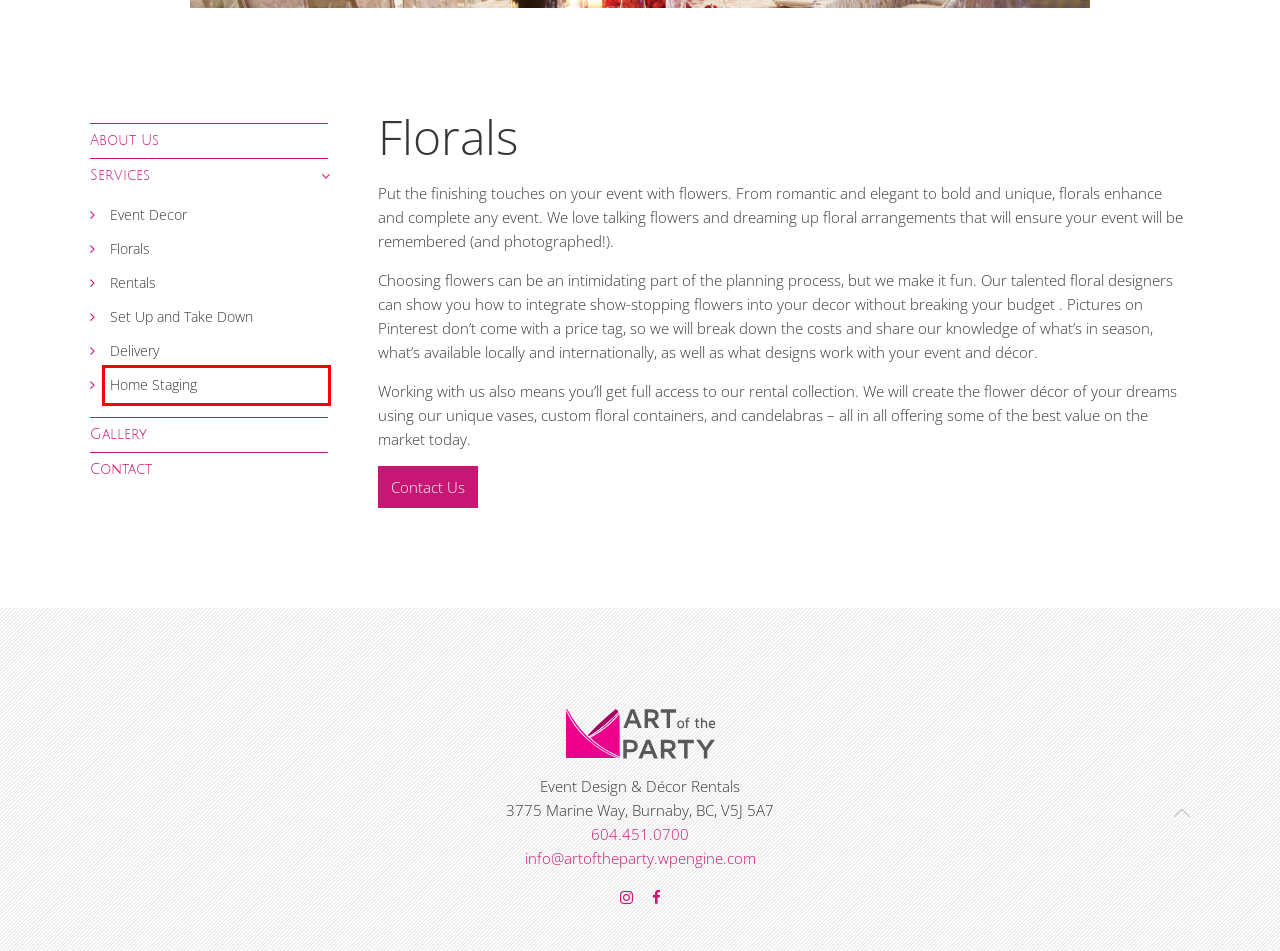Examine the screenshot of a webpage featuring a red bounding box and identify the best matching webpage description for the new page that results from clicking the element within the box. Here are the options:
A. Gallery | Art of the Party
B. Event Décor Rental & Design Services | Art of the Party
C. Event Décor Services | Art of the Party
D. Event Set Up & Take Down Services | Art of the Party
E. Event Décor Rentals | Art of the Party
F. Home Staging Services | Art of the Party
G. Décor Delivery Services | Art of the Party
H. Contact | Art of the Party

F